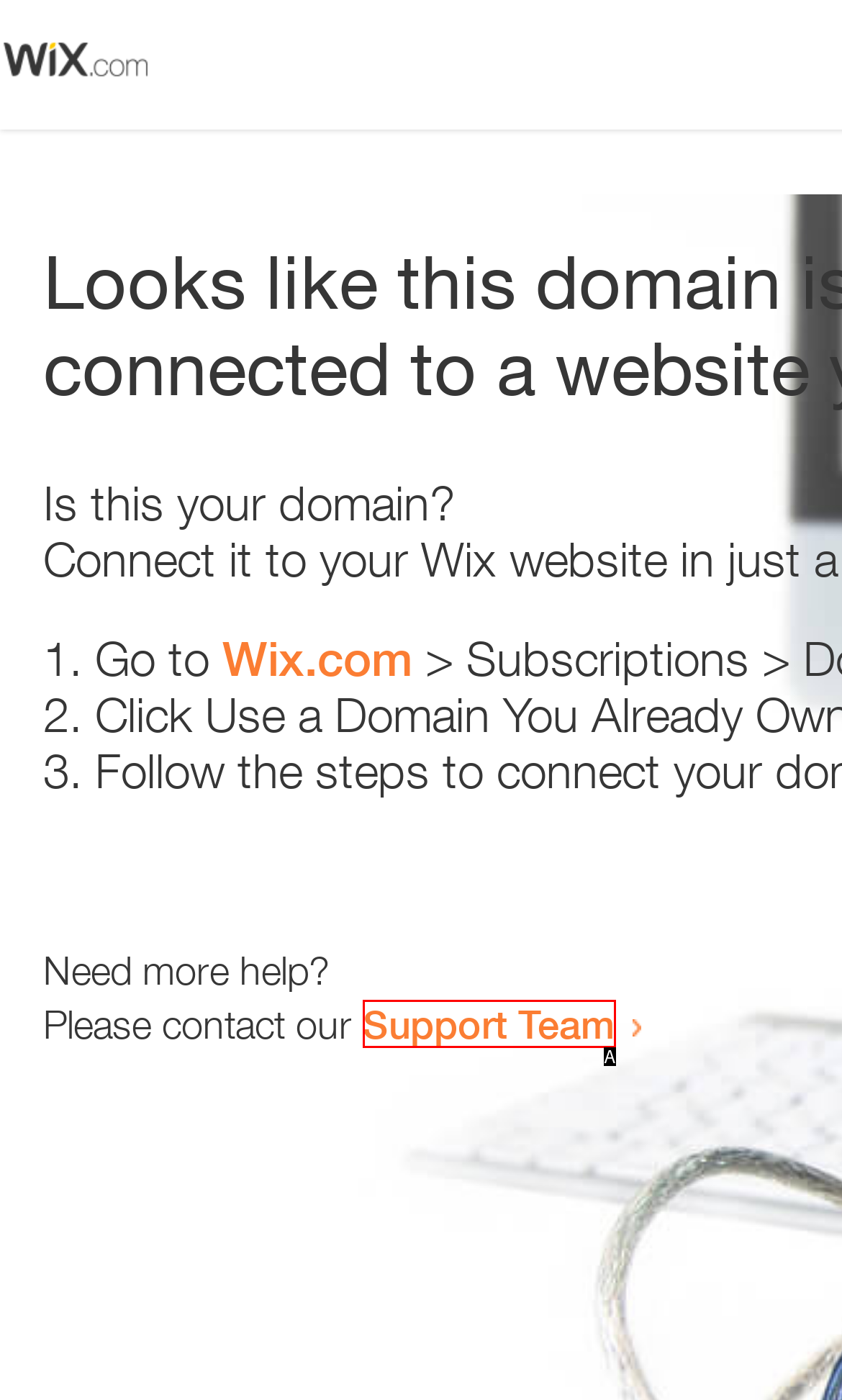Using the description: Support Team
Identify the letter of the corresponding UI element from the choices available.

A